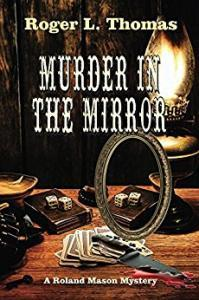What items surround the mirror?
Please provide a comprehensive answer based on the information in the image.

The mirror is surrounded by items suggestive of suspense and detective work, including dice, which might hint at chance and the unpredictability of crime.